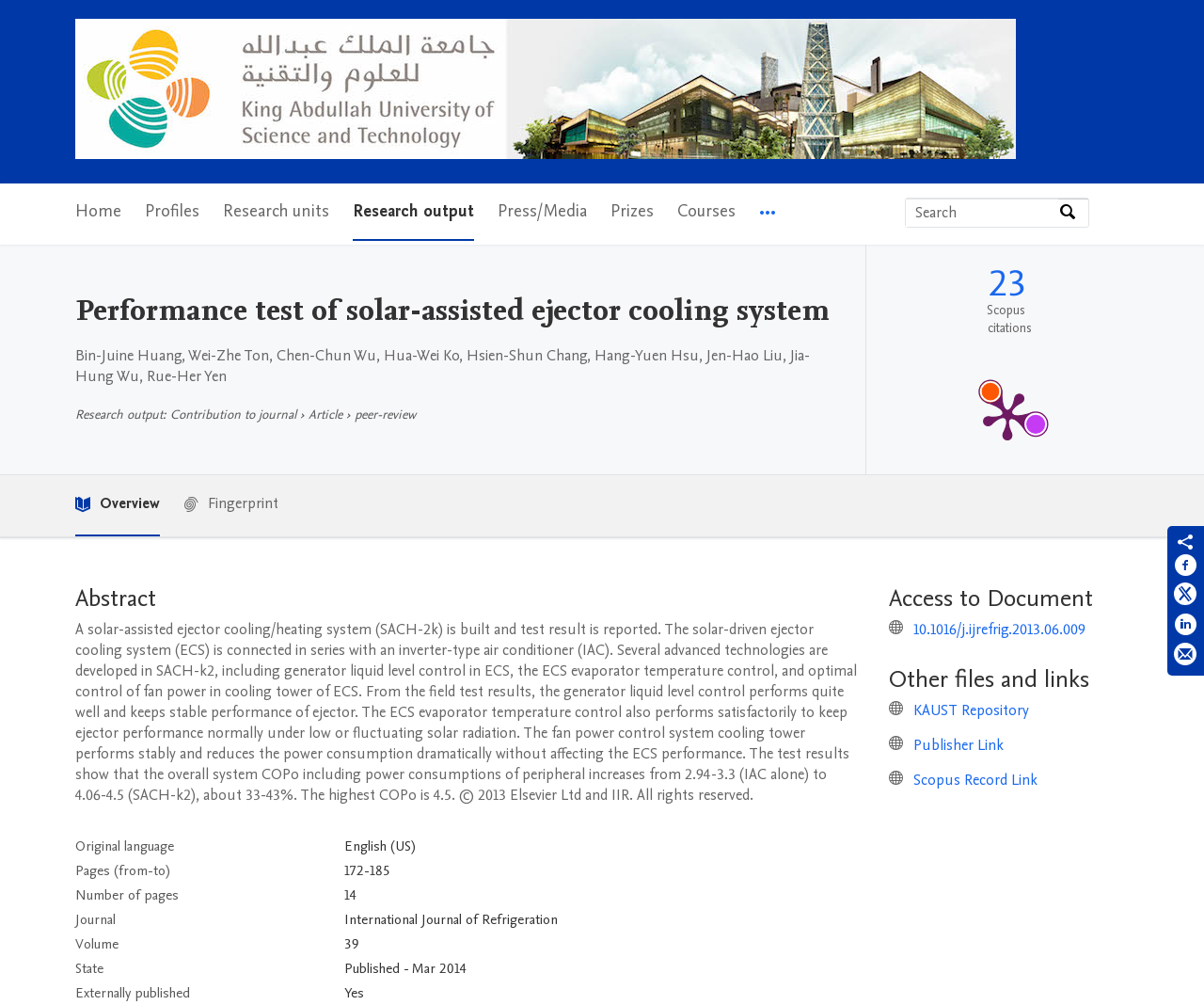How many authors are listed for the research output?
Please respond to the question with as much detail as possible.

The question asks for the number of authors listed for the research output. By looking at the webpage, we can find the list of authors 'Bin-Juine Huang, Wei-Zhe Ton, Chen-Chun Wu, Hua-Wei Ko, Hsien-Shun Chang, Hang-Yuen Hsu, Jen-Hao Liu, Jia-Hung Wu, Rue-Her Yen' which has 9 authors.